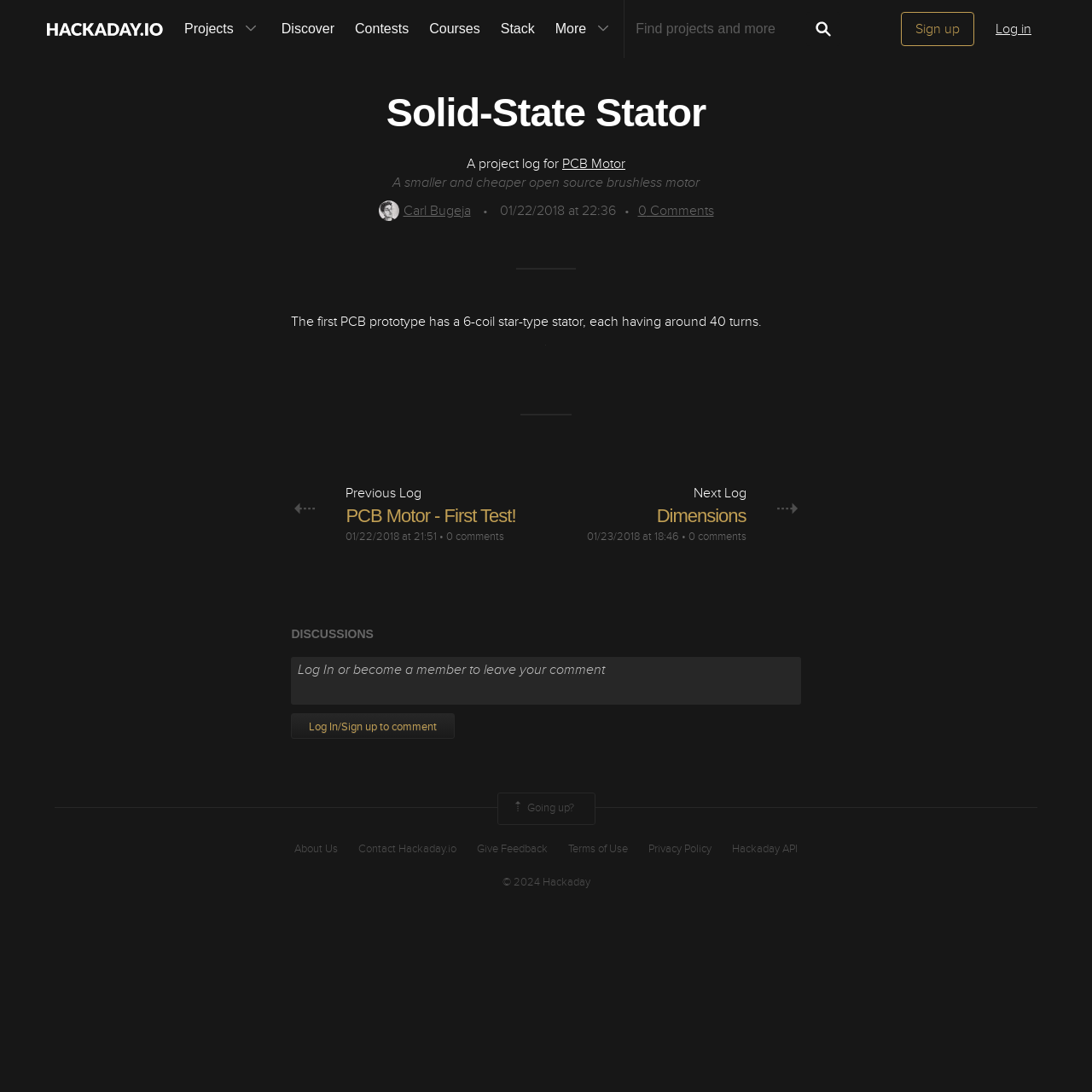Respond with a single word or phrase to the following question:
What is the name of the author of the project?

Carl Bugeja